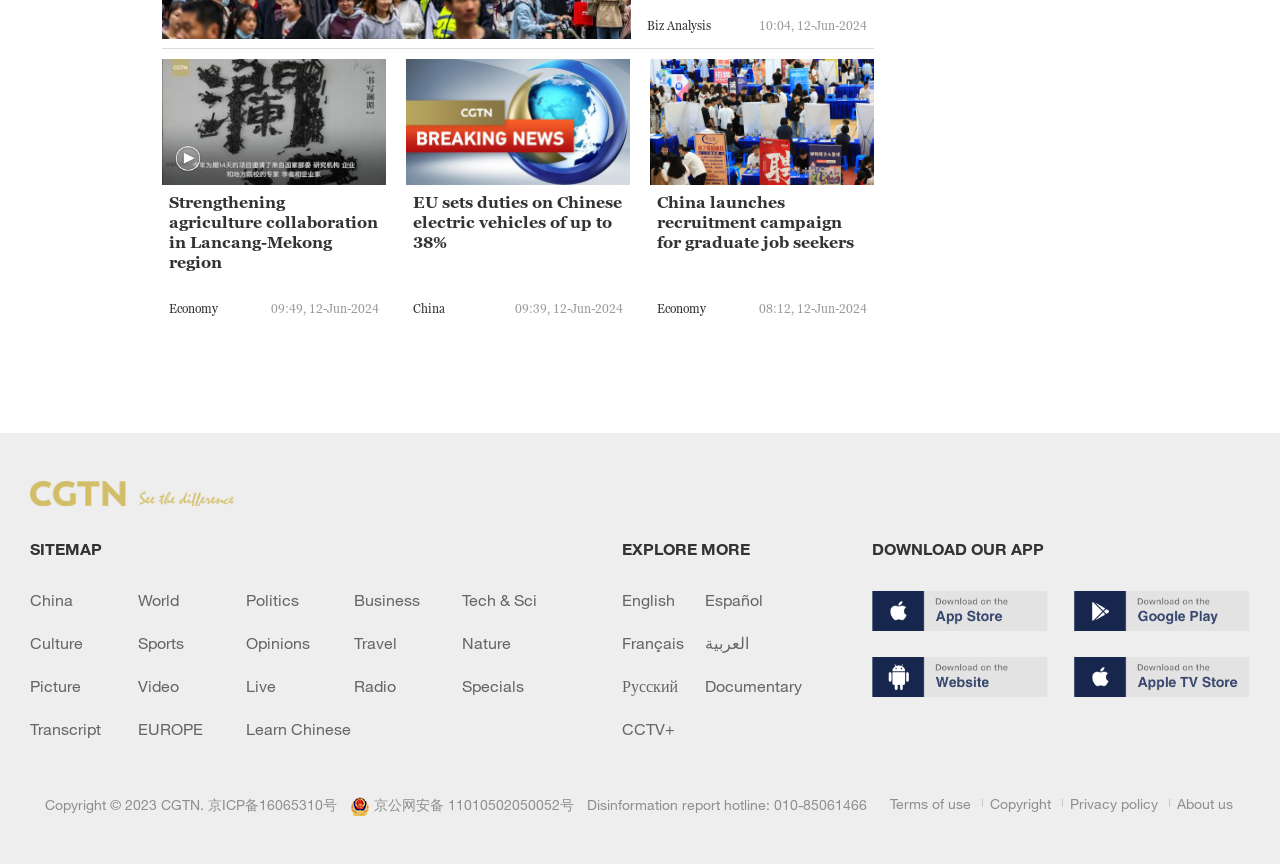Identify the bounding box coordinates of the element that should be clicked to fulfill this task: "Click on the 'EU sets duties on Chinese electric vehicles of up to 38%' link". The coordinates should be provided as four float numbers between 0 and 1, i.e., [left, top, right, bottom].

[0.323, 0.222, 0.487, 0.315]